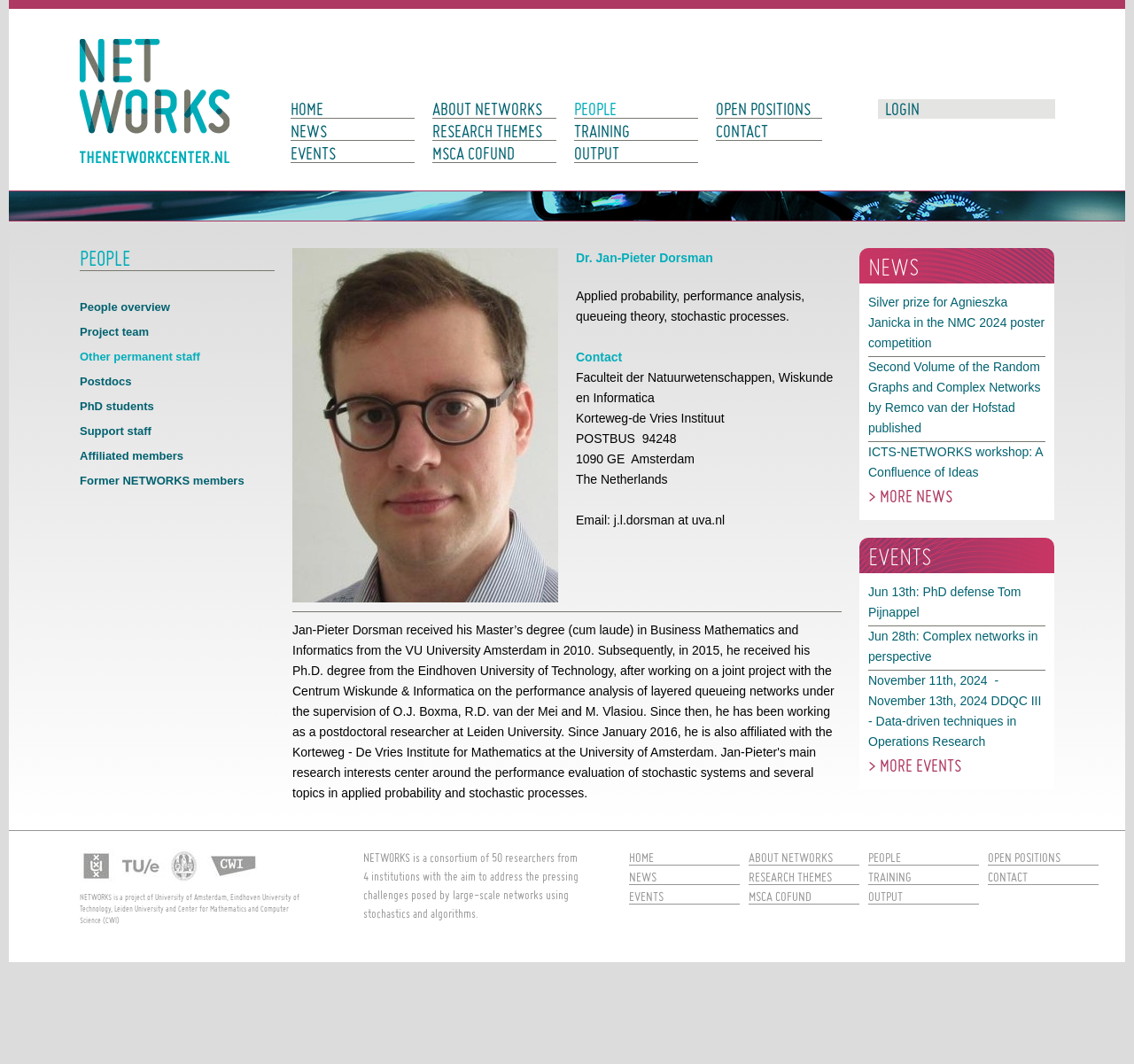How many institutions are part of the NETWORKS consortium?
Look at the image and respond with a one-word or short-phrase answer.

4